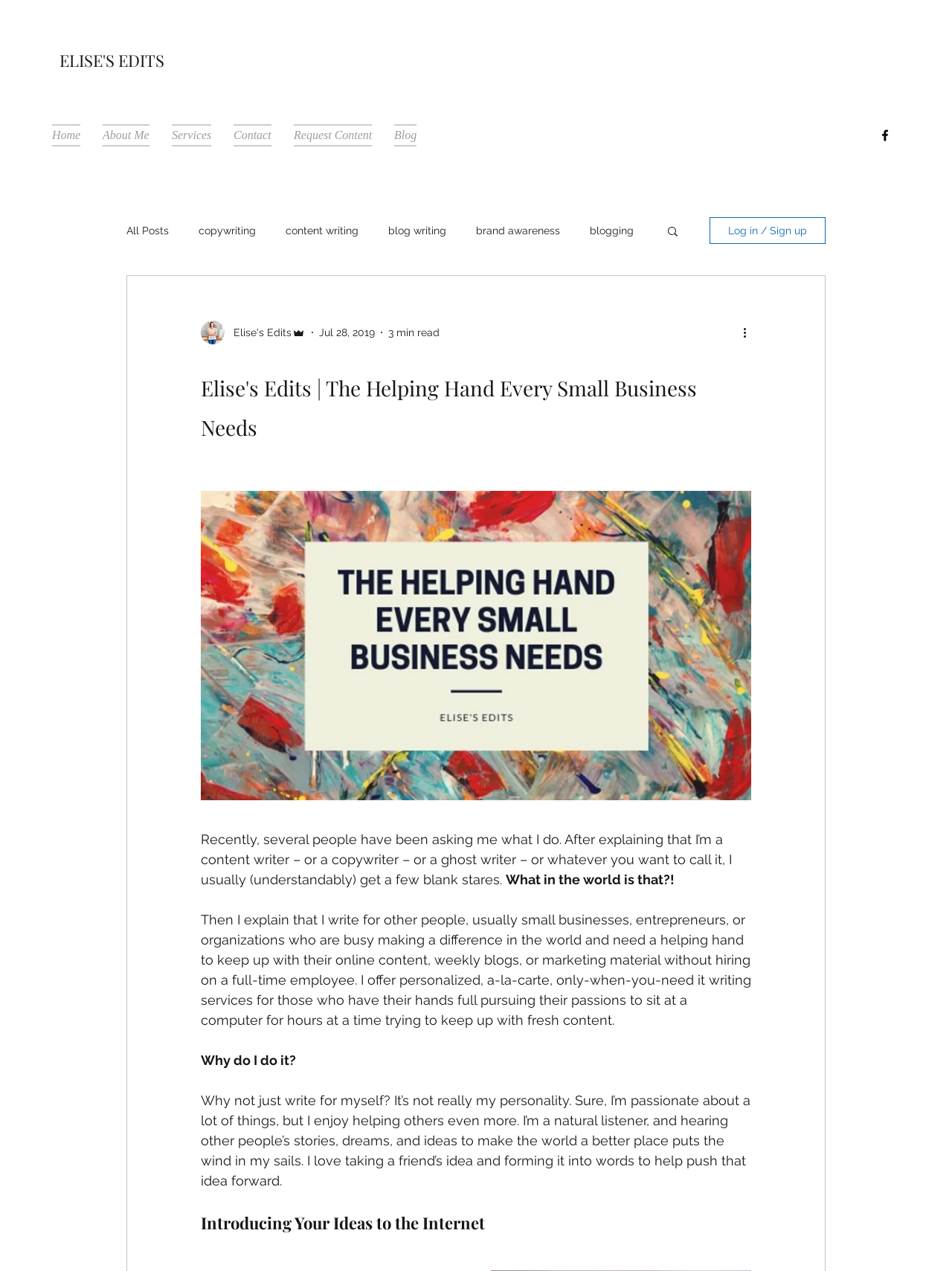Please find the bounding box coordinates of the element's region to be clicked to carry out this instruction: "View 'About Me' page".

[0.096, 0.098, 0.169, 0.115]